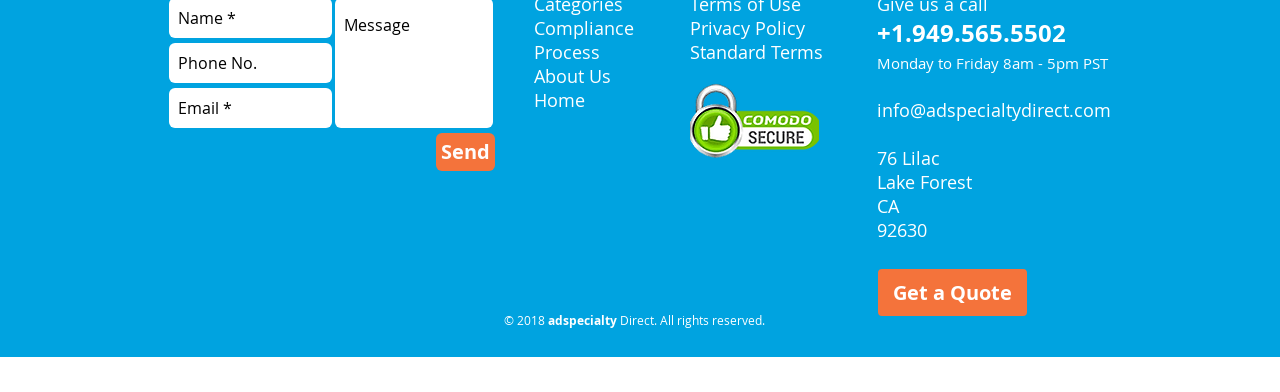Return the bounding box coordinates of the UI element that corresponds to this description: "aria-label="Email *" name="email" placeholder="Email *"". The coordinates must be given as four float numbers in the range of 0 and 1, [left, top, right, bottom].

[0.132, 0.224, 0.259, 0.327]